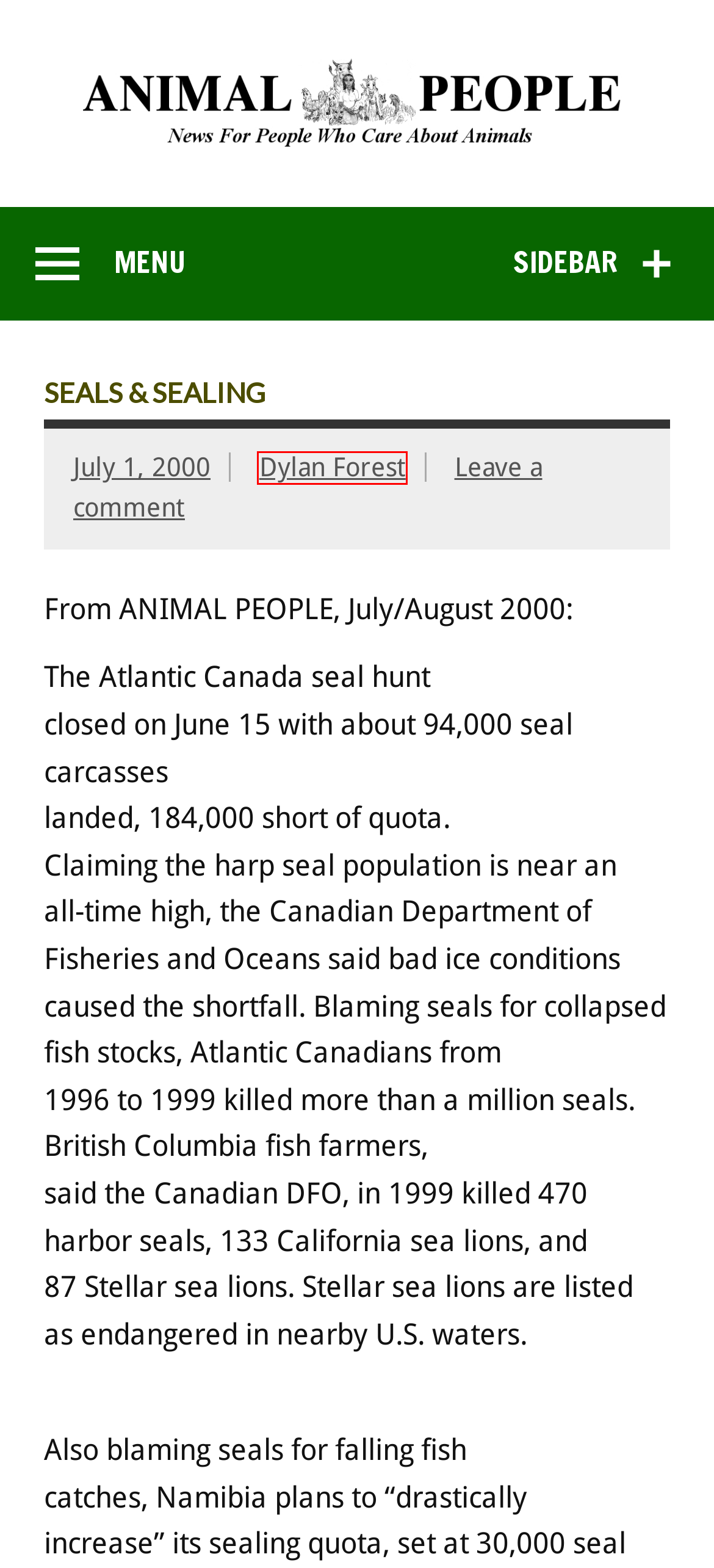Examine the screenshot of a webpage with a red bounding box around a UI element. Your task is to identify the webpage description that best corresponds to the new webpage after clicking the specified element. The given options are:
A. September 1993 – ANIMAL PEOPLE NEWS
B. September 2002 – ANIMAL PEOPLE NEWS
C. November 1999 – ANIMAL PEOPLE NEWS
D. April 2009 – ANIMAL PEOPLE NEWS
E. September 1990 – ANIMAL PEOPLE NEWS
F. ANIMAL PEOPLE NEWS
G. Dylan Forest – ANIMAL PEOPLE NEWS
H. January 2011 – ANIMAL PEOPLE NEWS

G